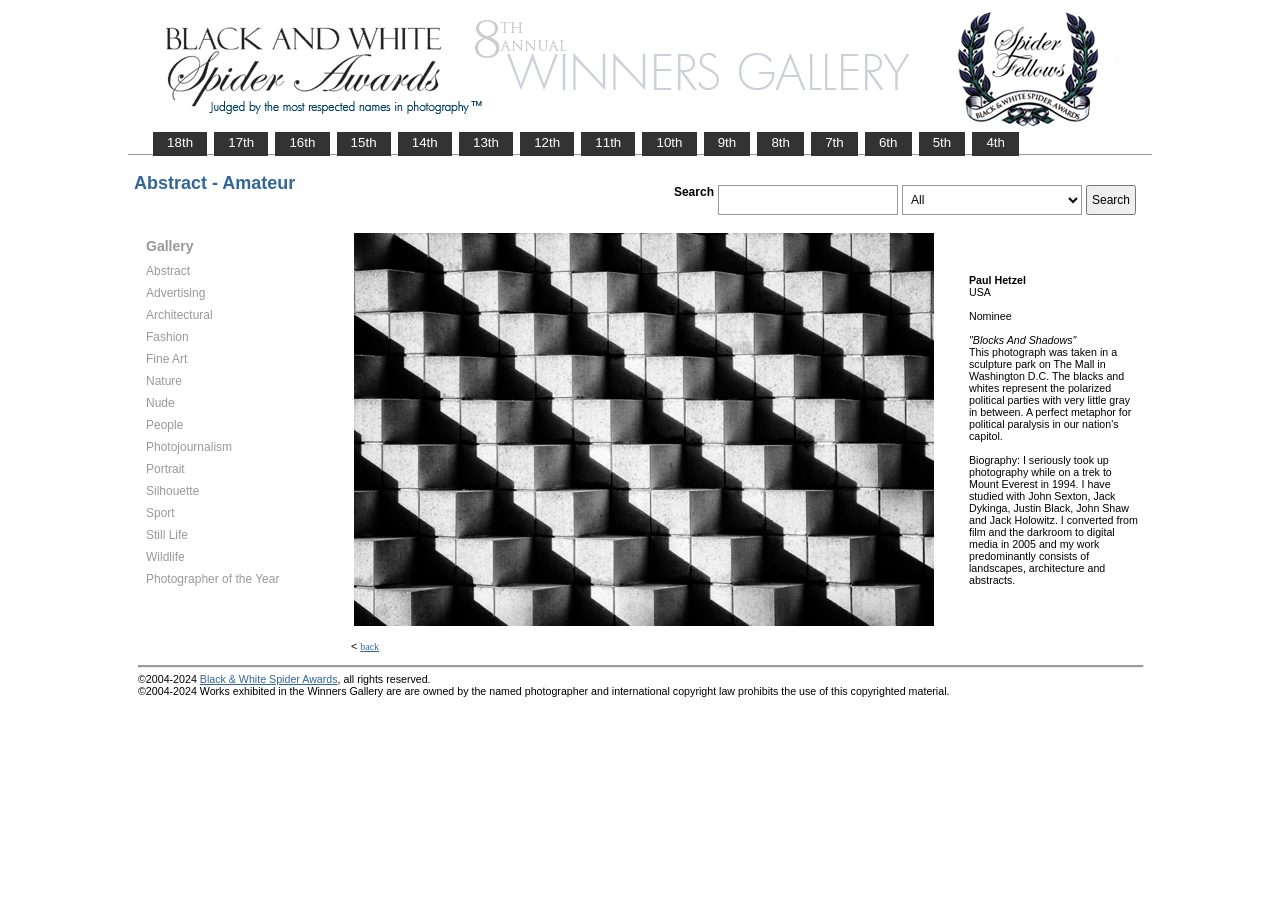Respond concisely with one word or phrase to the following query:
What is the category of the photograph 'Blocks And Shadows'?

Abstract